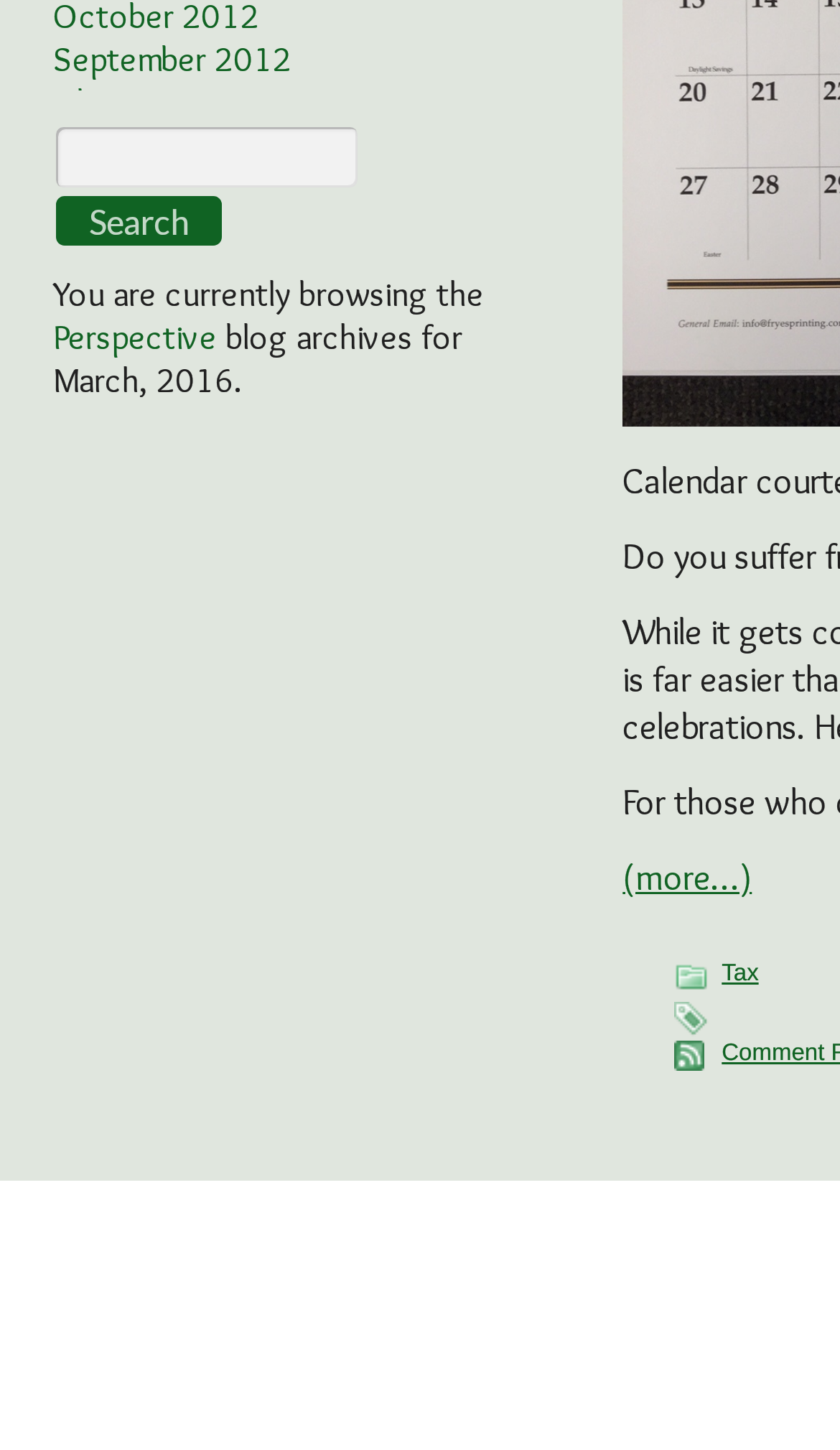Locate the bounding box coordinates for the element described below: "name="s"". The coordinates must be four float values between 0 and 1, formatted as [left, top, right, bottom].

[0.065, 0.088, 0.426, 0.13]